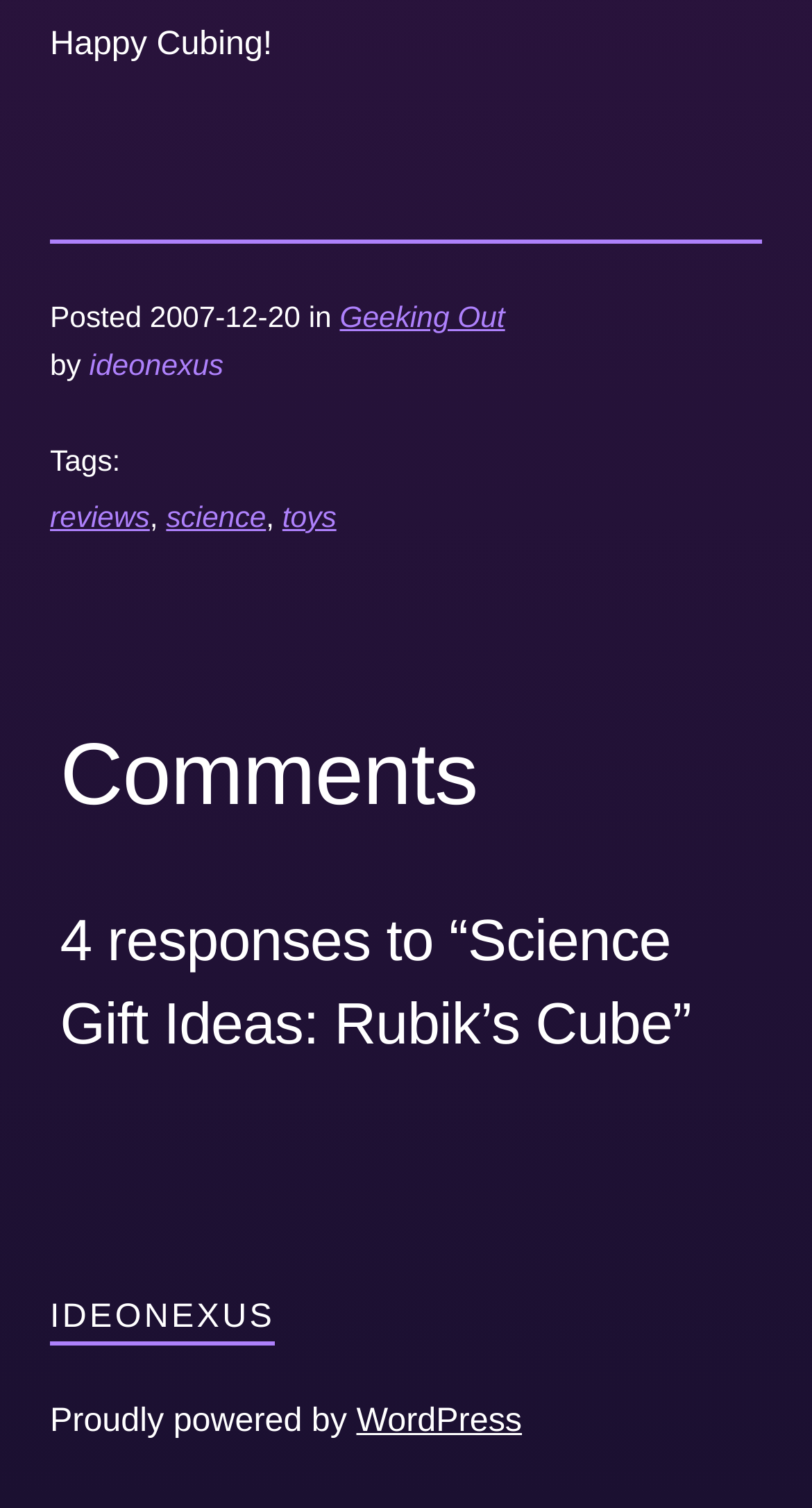Ascertain the bounding box coordinates for the UI element detailed here: "Geeking Out". The coordinates should be provided as [left, top, right, bottom] with each value being a float between 0 and 1.

[0.418, 0.199, 0.622, 0.221]